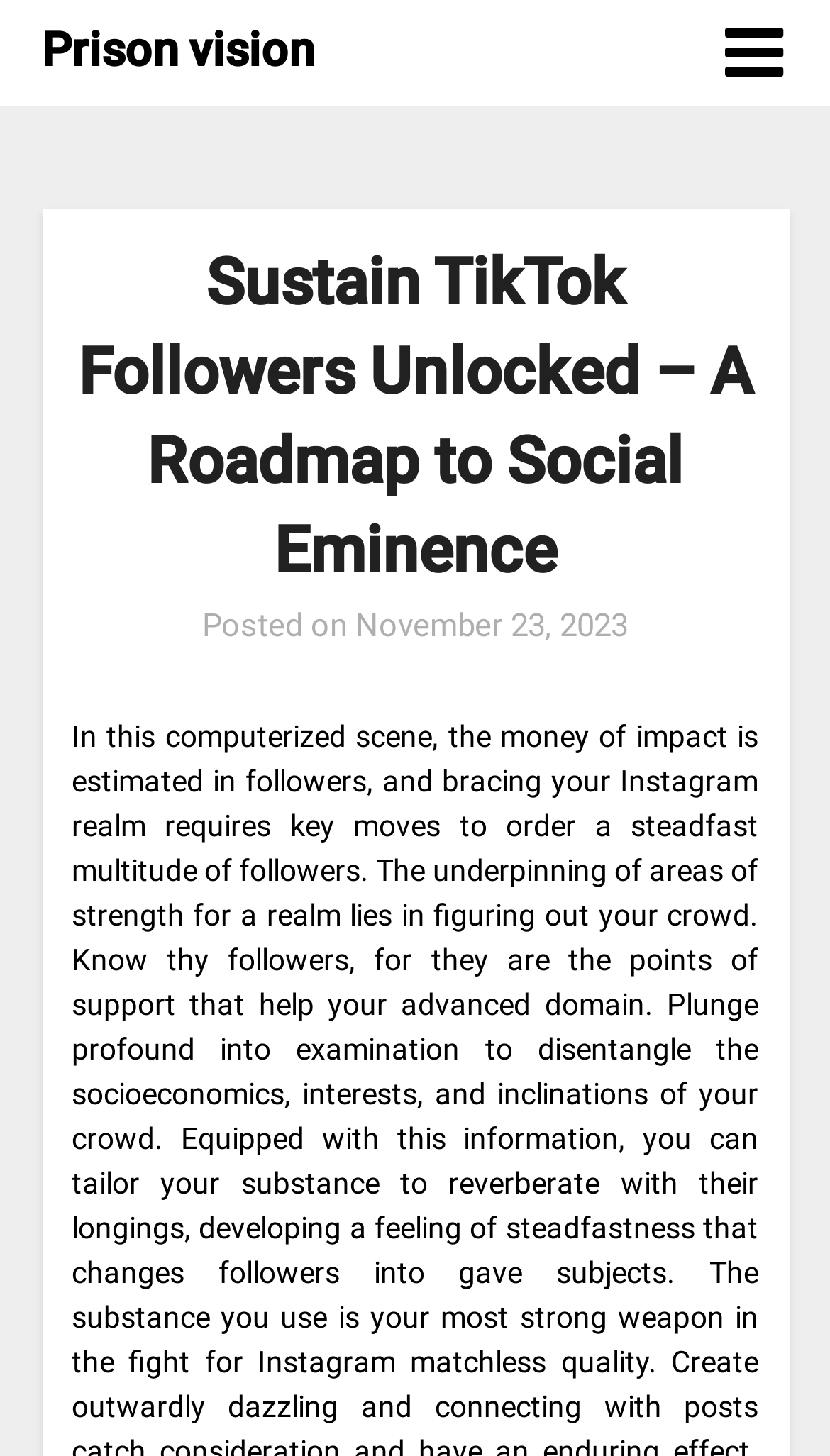Use a single word or phrase to respond to the question:
What is the date of the post?

November 23, 2023